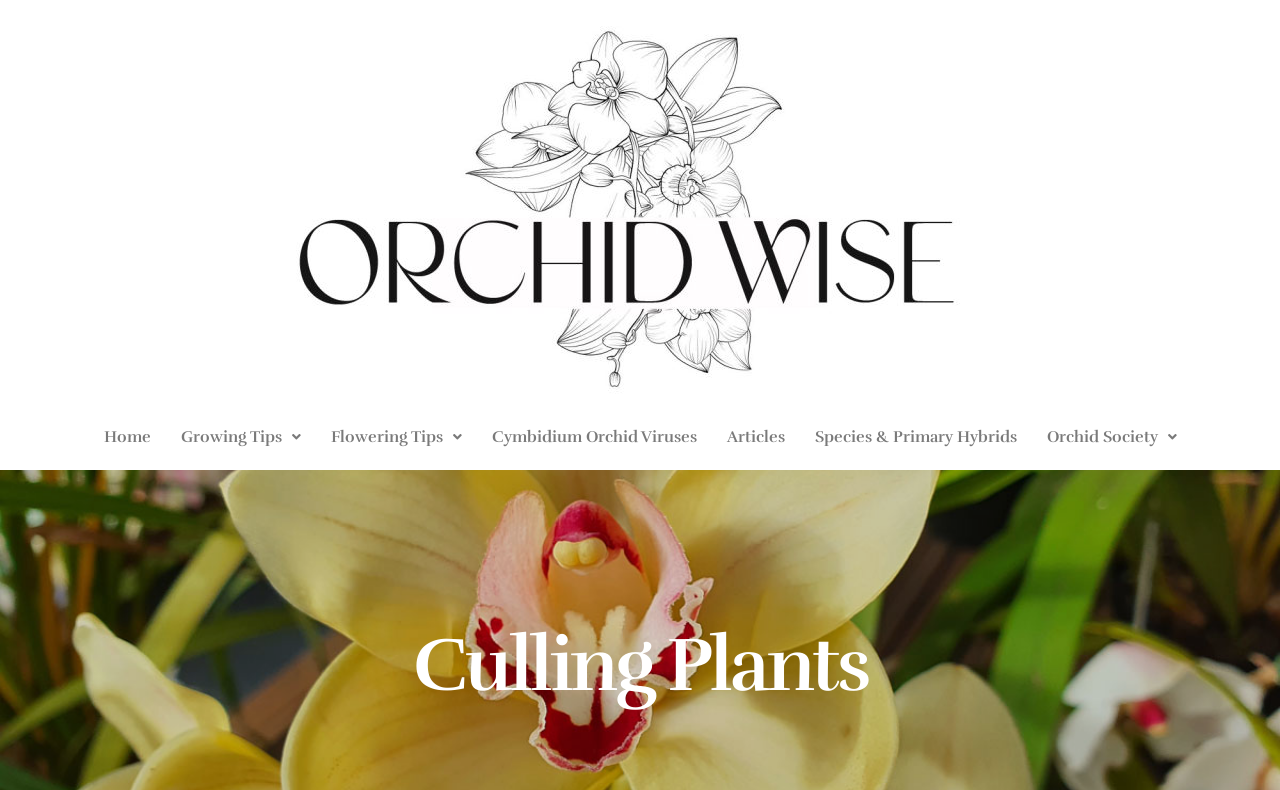How many links are in the top section?
Based on the image, answer the question with a single word or brief phrase.

1